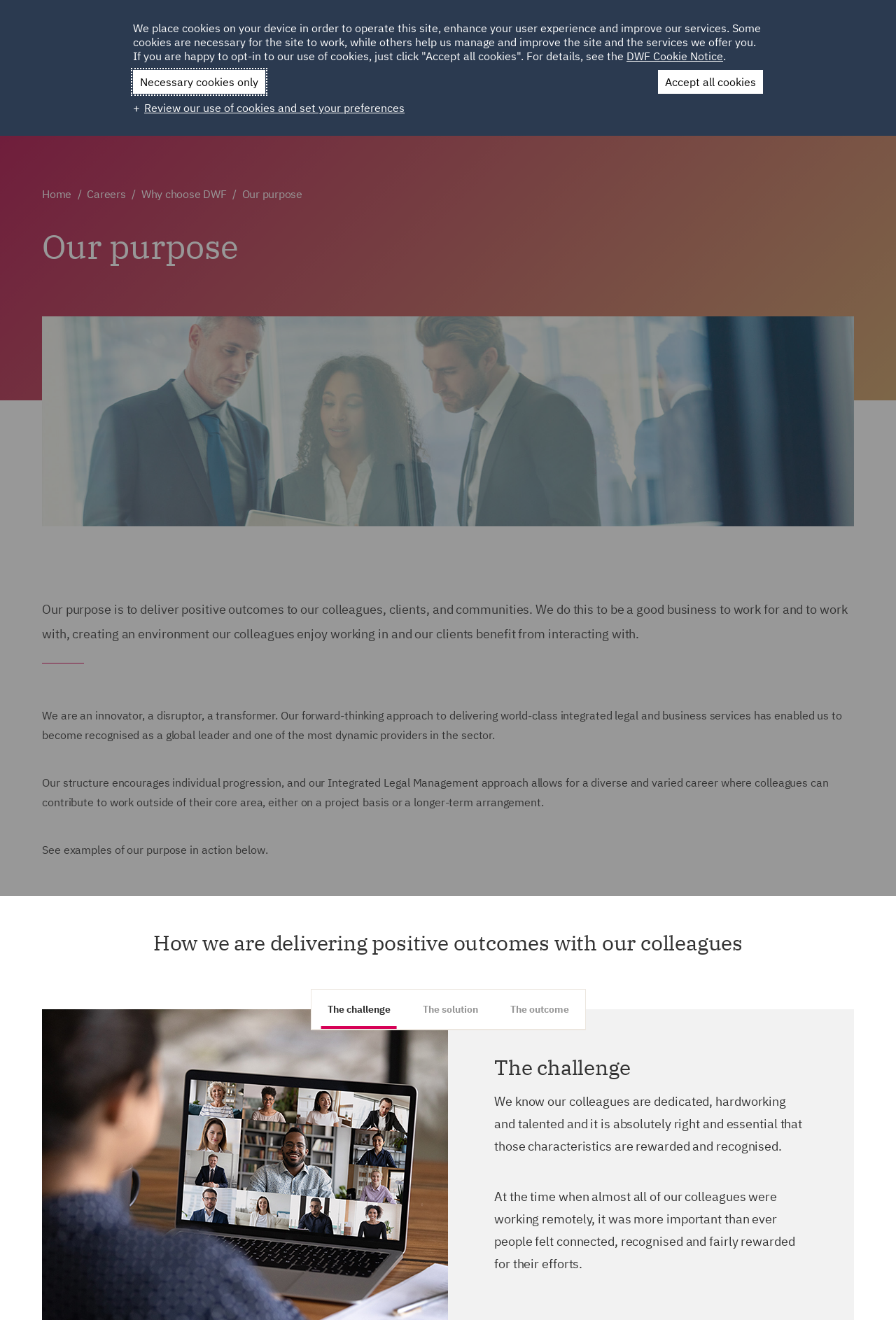Please locate the bounding box coordinates of the element that should be clicked to achieve the given instruction: "View Colleague Stories".

[0.728, 0.064, 0.829, 0.098]